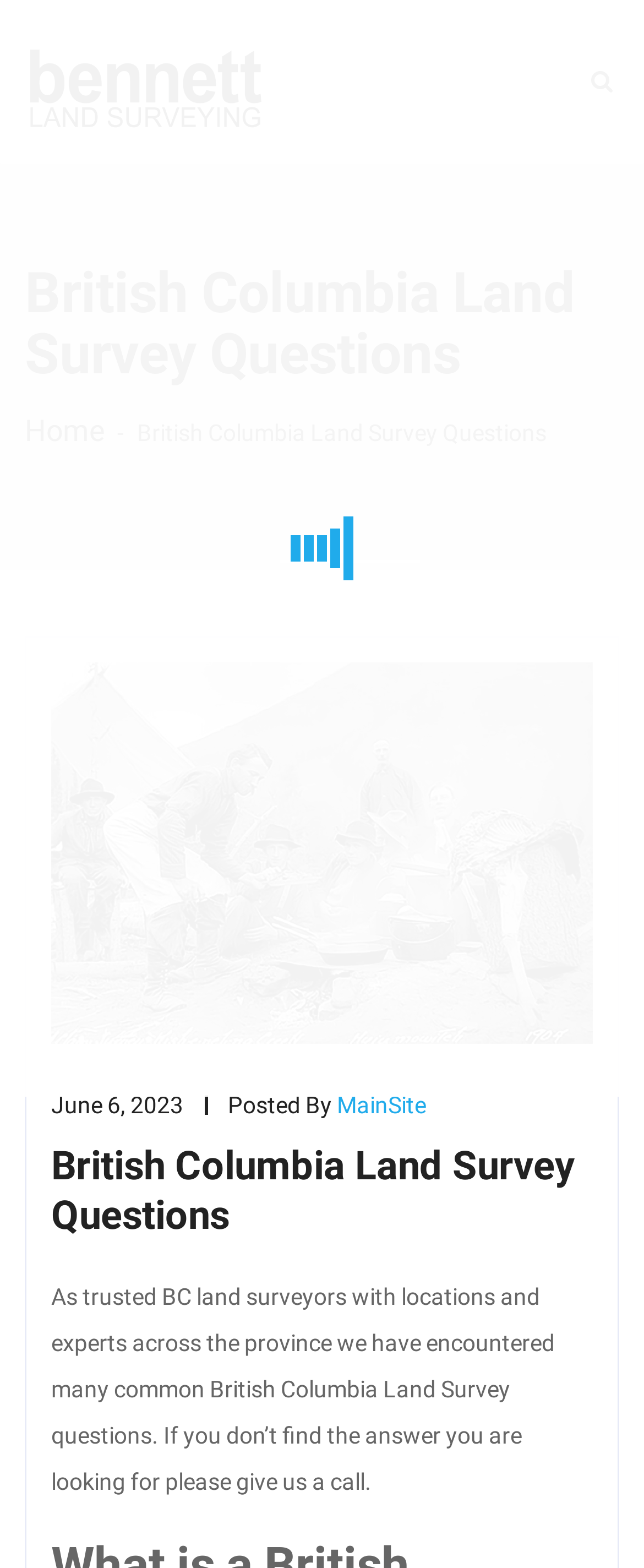Using the provided element description "June 3, 2024", determine the bounding box coordinates of the UI element.

None